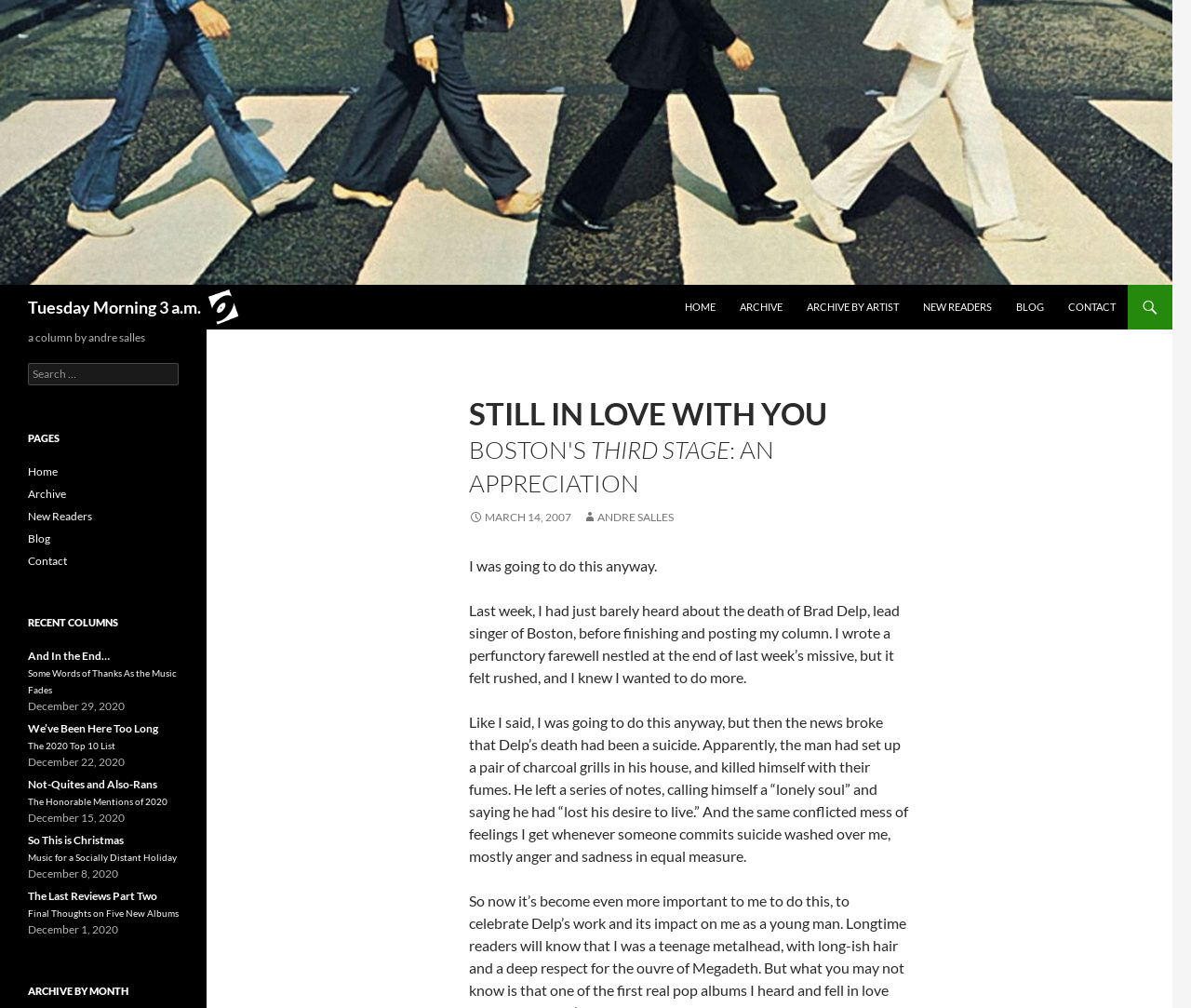Offer a thorough description of the webpage.

The webpage appears to be a blog or article page, with a focus on music and personal reflections. At the top, there is a prominent image and a link to "Tuesday Morning 3 a.m." which suggests that this may be the title of the blog or a specific section. Below this, there is a heading that reads "Tuesday Morning 3 a.m." with a smaller image and a link to the same title.

To the right of the top image, there are several links to different sections of the website, including "Search", "SKIP TO CONTENT", "HOME", "ARCHIVE", "ARCHIVE BY ARTIST", "NEW READERS", "BLOG", and "CONTACT". These links are arranged horizontally and take up a significant portion of the top section of the page.

Below the top section, there is a main content area that contains a heading that reads "STILL IN LOVE WITH YOU BOSTON'S THIRD STAGE: AN APPRECIATION". This is followed by a series of paragraphs that appear to be a personal reflection or essay on the topic of music and the death of Brad Delp, the lead singer of Boston. The text expresses a mix of emotions, including anger and sadness, and discusses the author's feelings about suicide.

To the right of the main content area, there is a sidebar that contains several headings and links. The headings include "a column by andre salles", "PAGES", and "RECENT COLUMNS". The links include "Home", "Archive", "New Readers", "Blog", and "Contact", as well as several links to specific columns or articles, each with a corresponding date.

Overall, the webpage has a simple and clean design, with a focus on presenting written content in a clear and readable format. The use of headings, links, and images helps to break up the text and create a visually appealing layout.